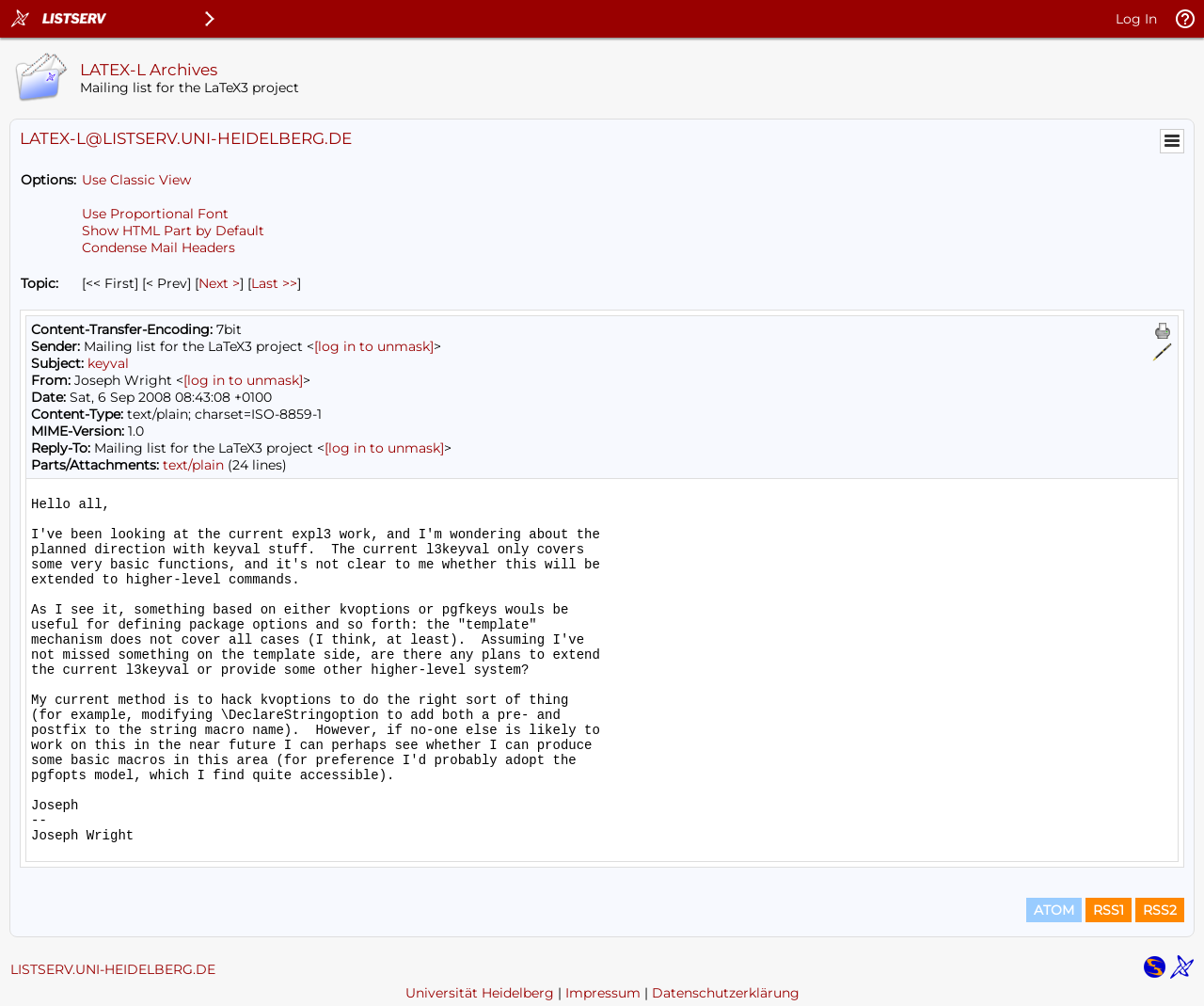Please determine the bounding box coordinates of the element's region to click for the following instruction: "Log in".

[0.927, 0.01, 0.961, 0.027]